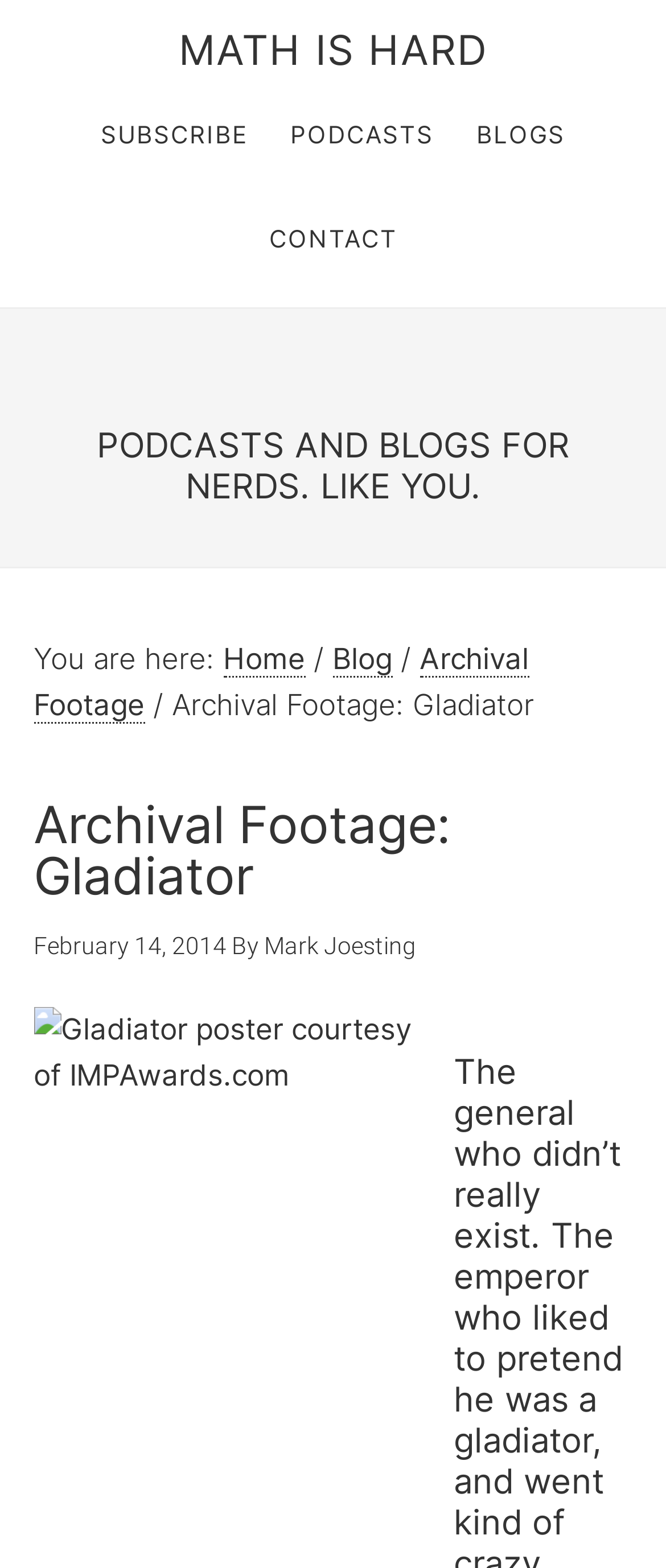Identify the bounding box of the HTML element described as: "Mark Joesting".

[0.396, 0.594, 0.624, 0.612]